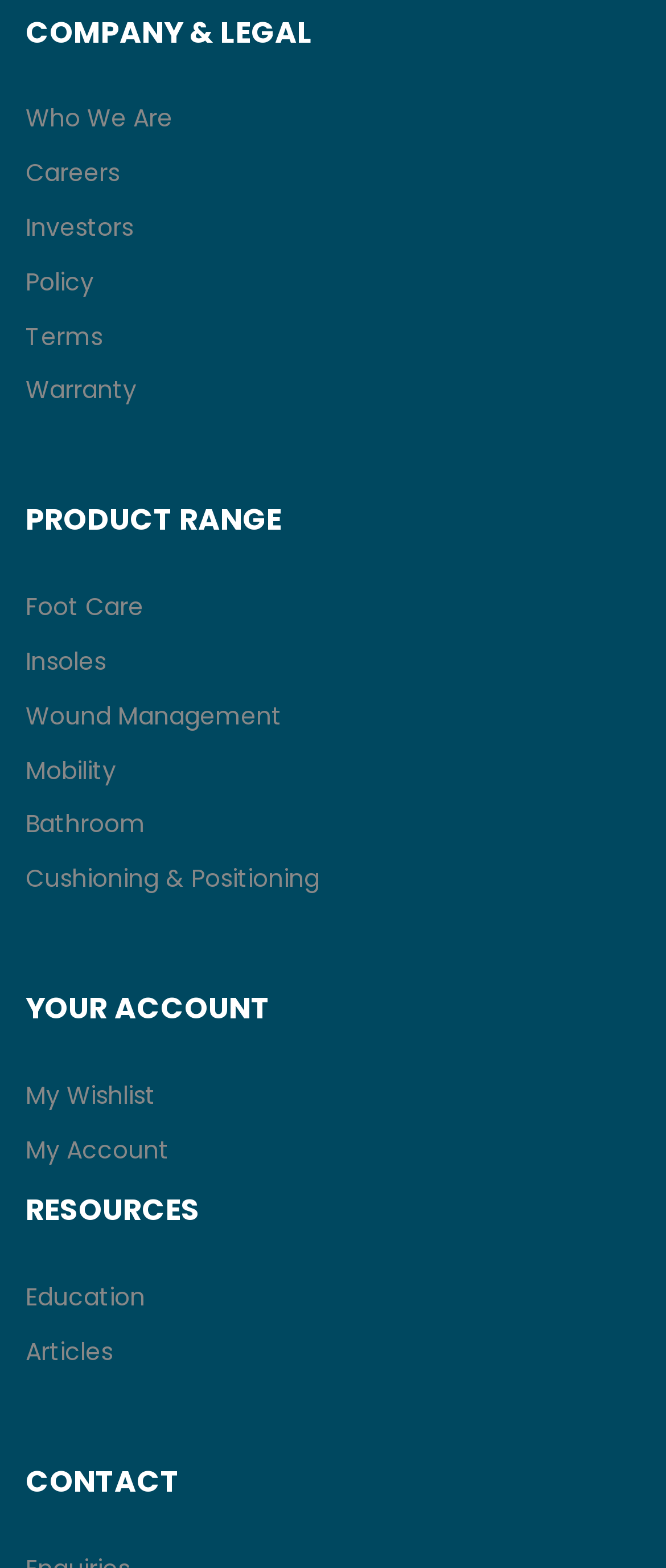Provide a one-word or brief phrase answer to the question:
What is the last link under YOUR ACCOUNT?

My Account